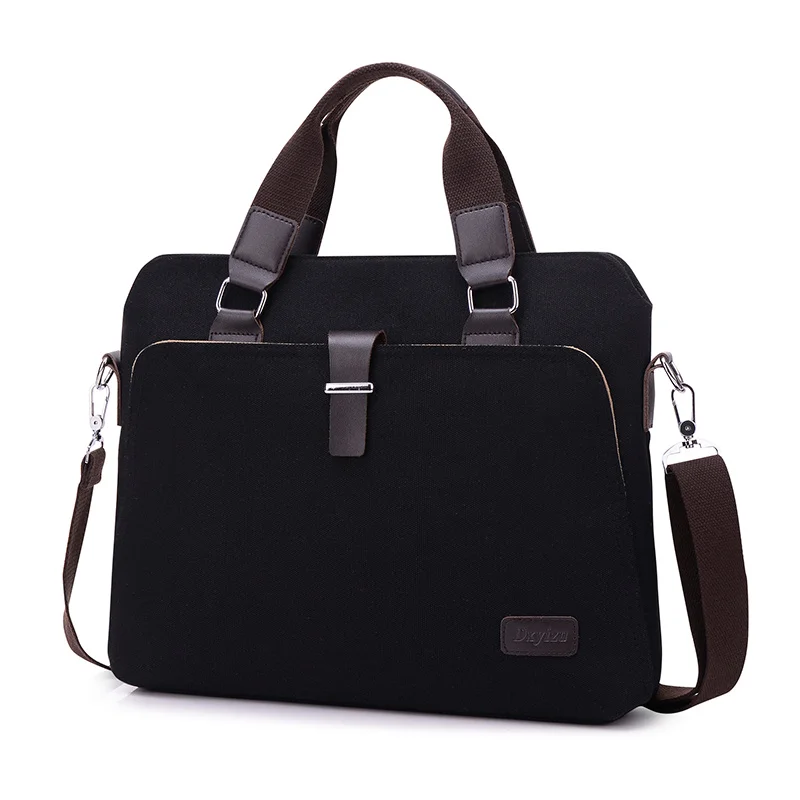Using the information from the screenshot, answer the following question thoroughly:
What is the purpose of the decorative buckle closure?

According to the caption, the decorative buckle closure at the front of the bag serves to seamlessly blend style with practicality, suggesting that it adds an aesthetic touch while also providing a functional purpose.